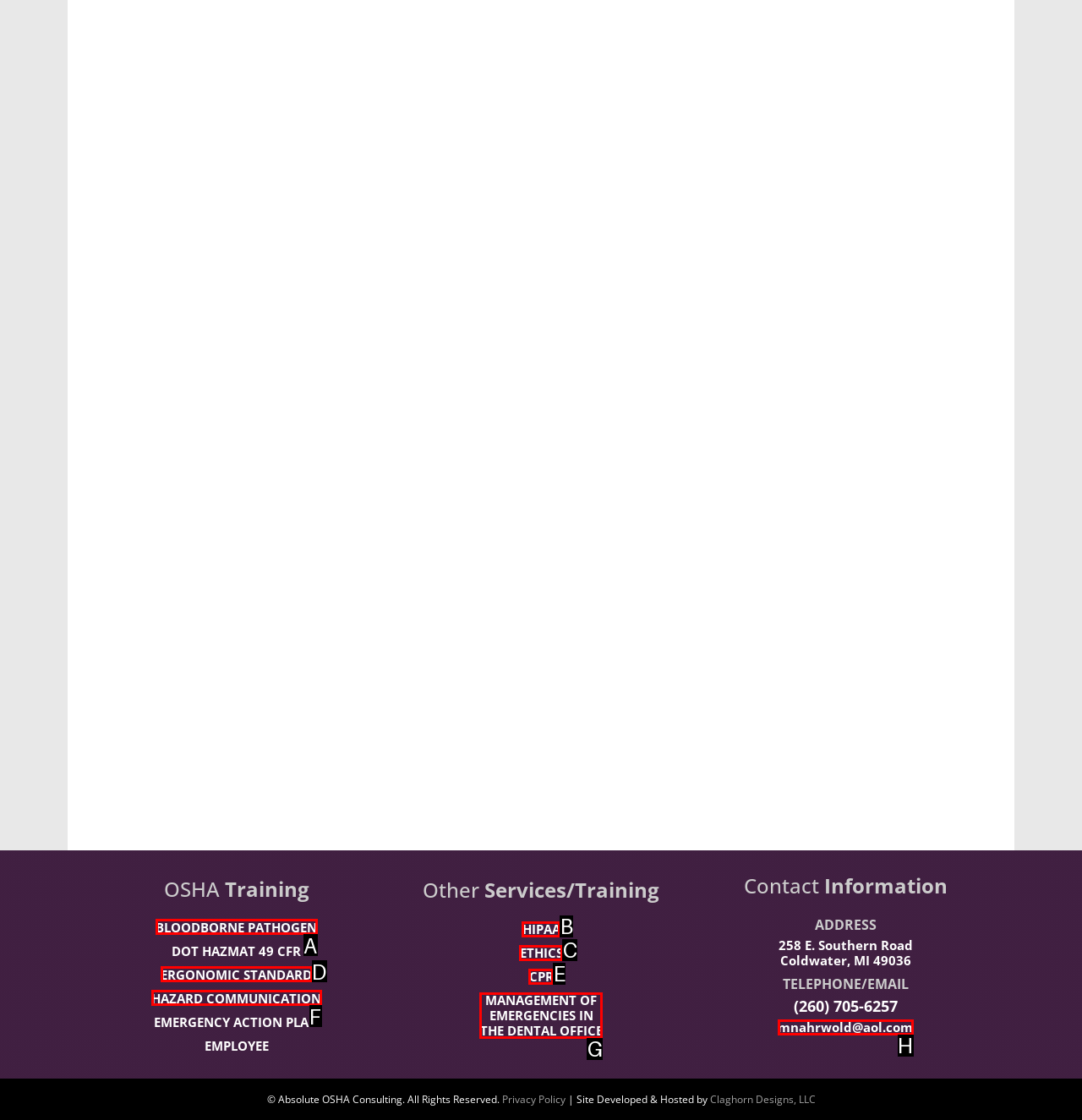From the provided choices, determine which option matches the description: ETHICS. Respond with the letter of the correct choice directly.

C